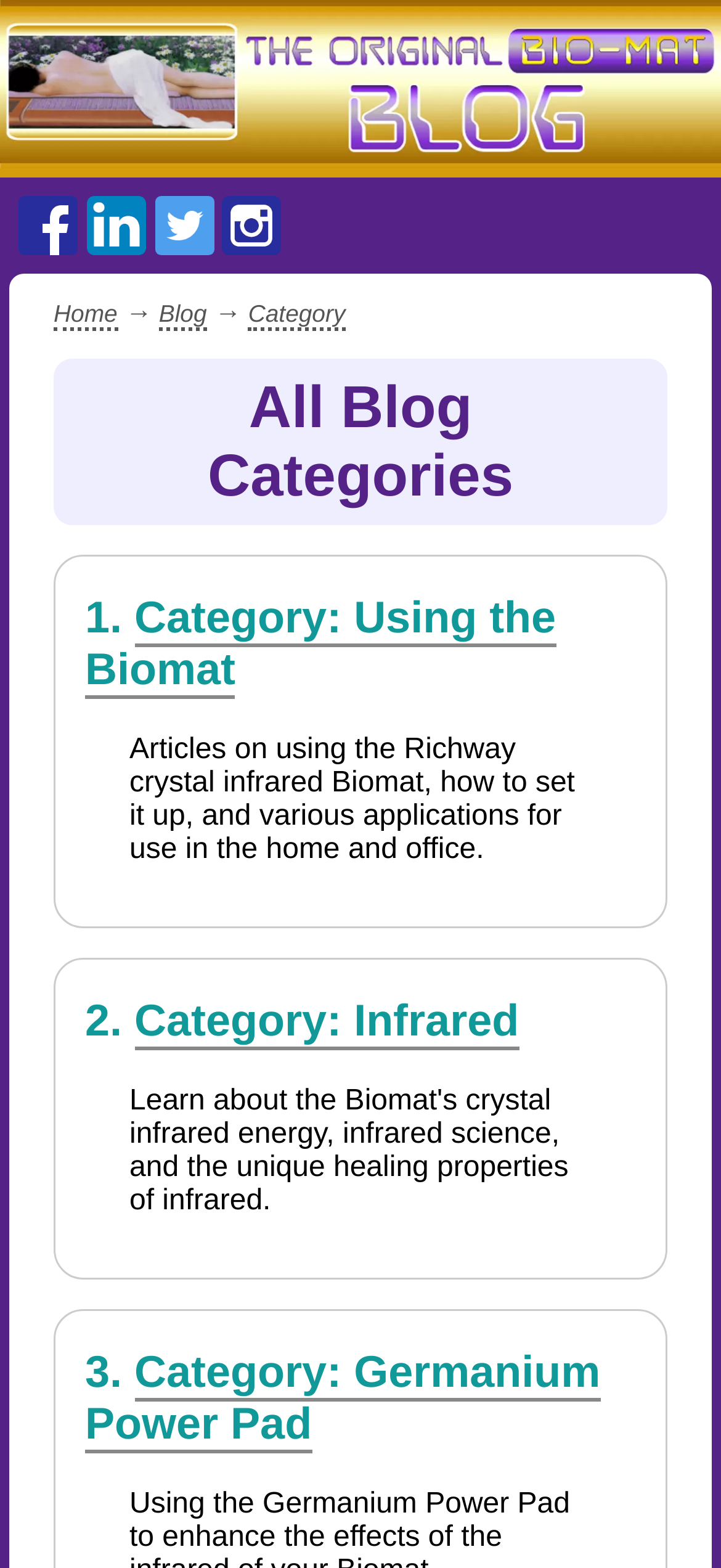Determine the bounding box coordinates for the region that must be clicked to execute the following instruction: "go to Biomat Blog".

[0.0, 0.0, 1.0, 0.113]